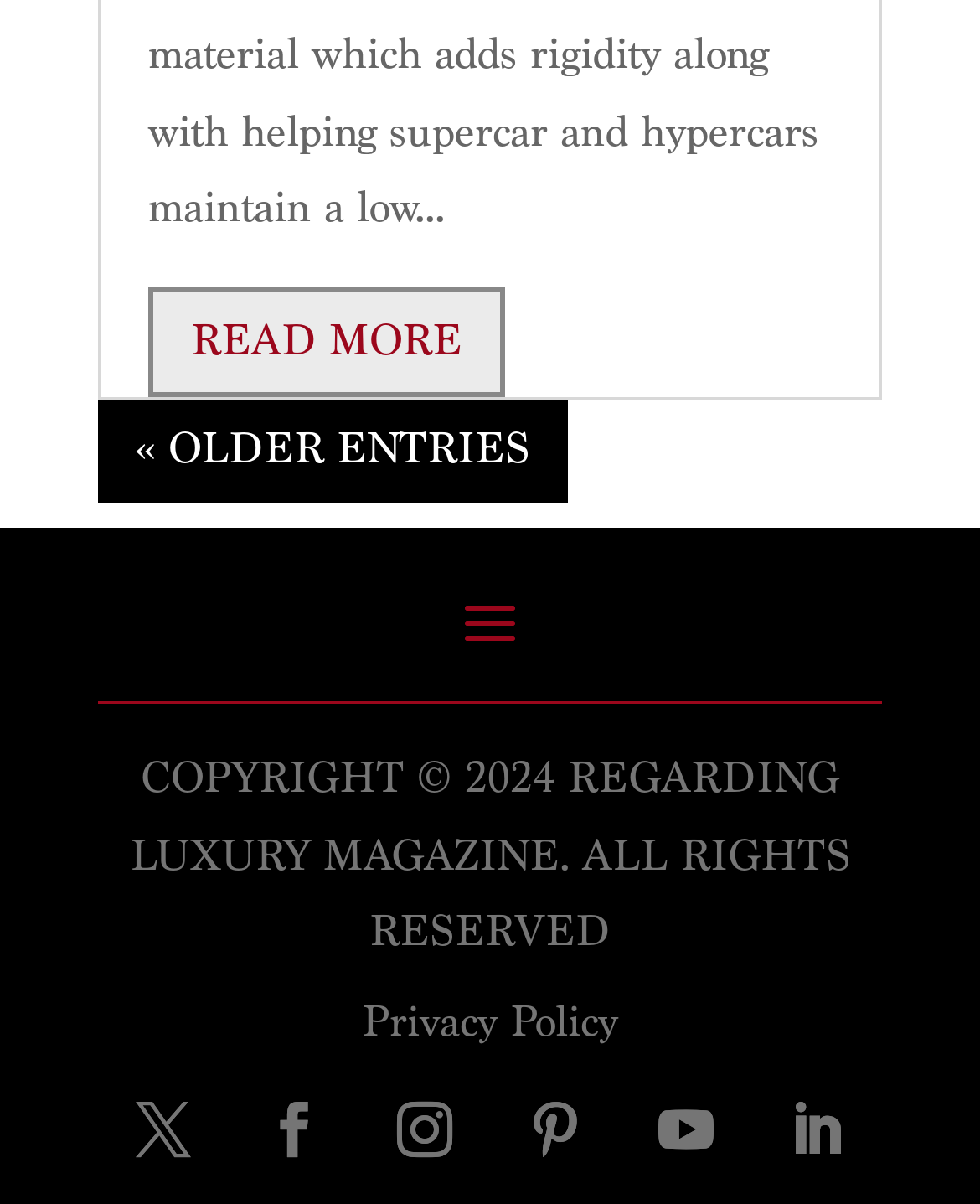Please determine the bounding box coordinates for the UI element described as: "Follow".

[0.244, 0.892, 0.356, 0.984]